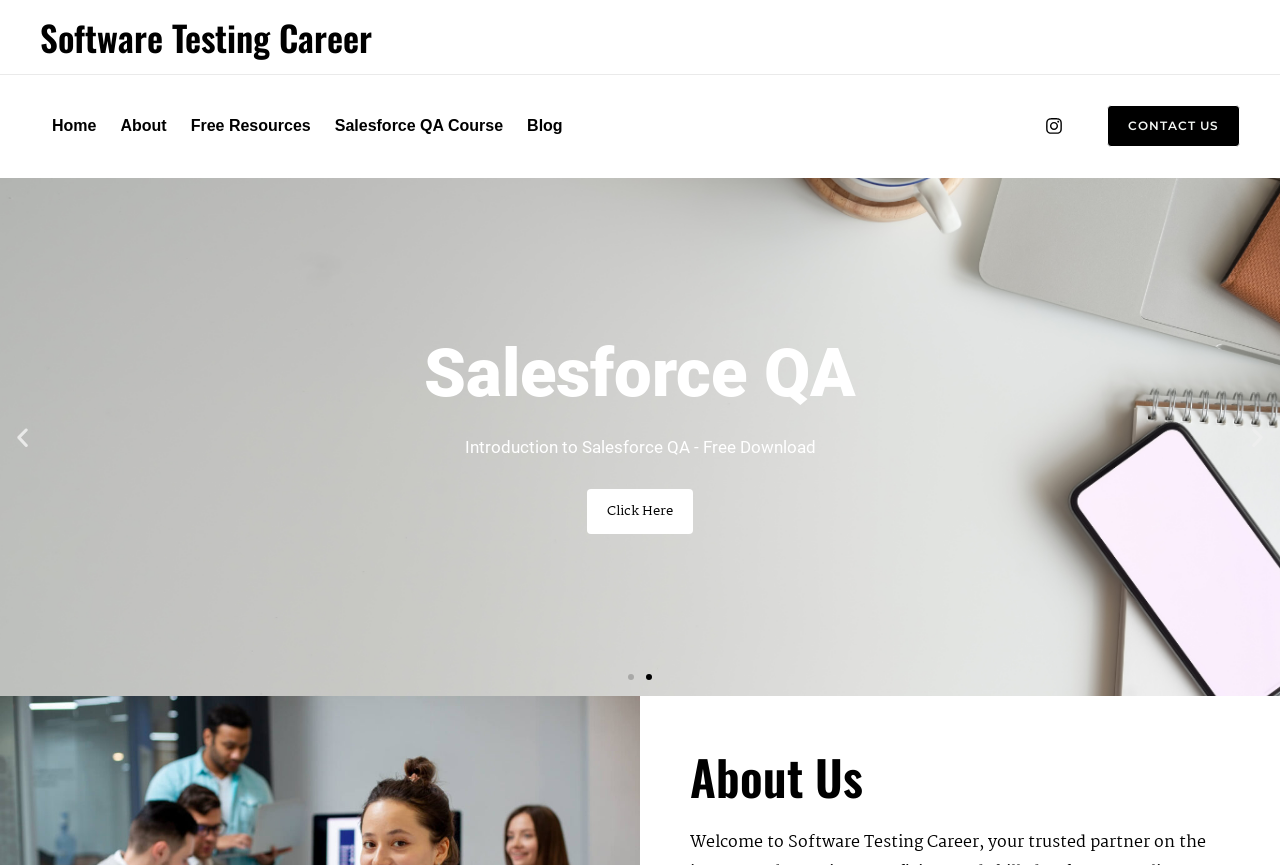Using the provided element description: "Blog", determine the bounding box coordinates of the corresponding UI element in the screenshot.

[0.402, 0.105, 0.449, 0.186]